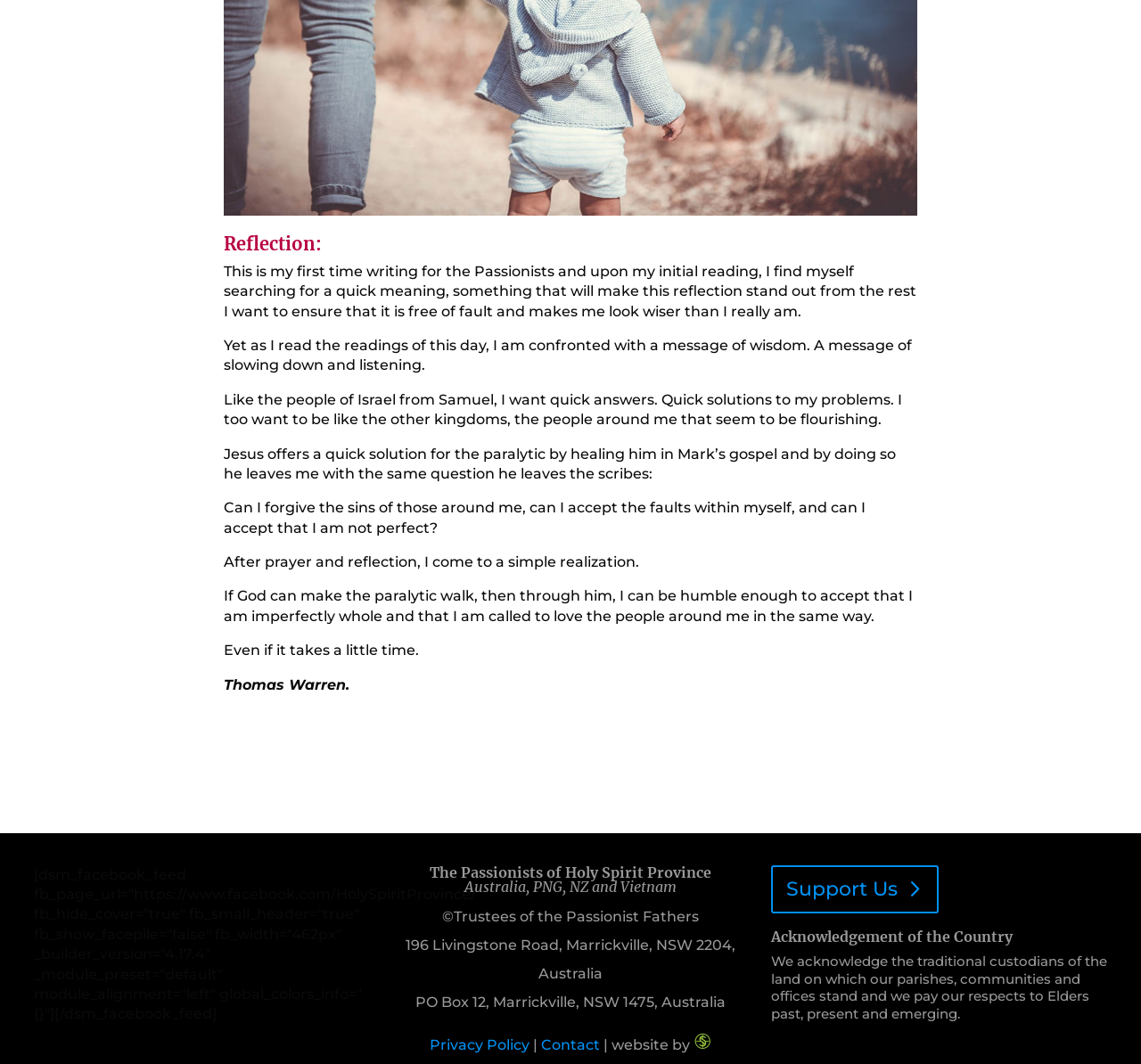Provide the bounding box coordinates of the HTML element described by the text: "Contact". The coordinates should be in the format [left, top, right, bottom] with values between 0 and 1.

[0.474, 0.974, 0.526, 0.99]